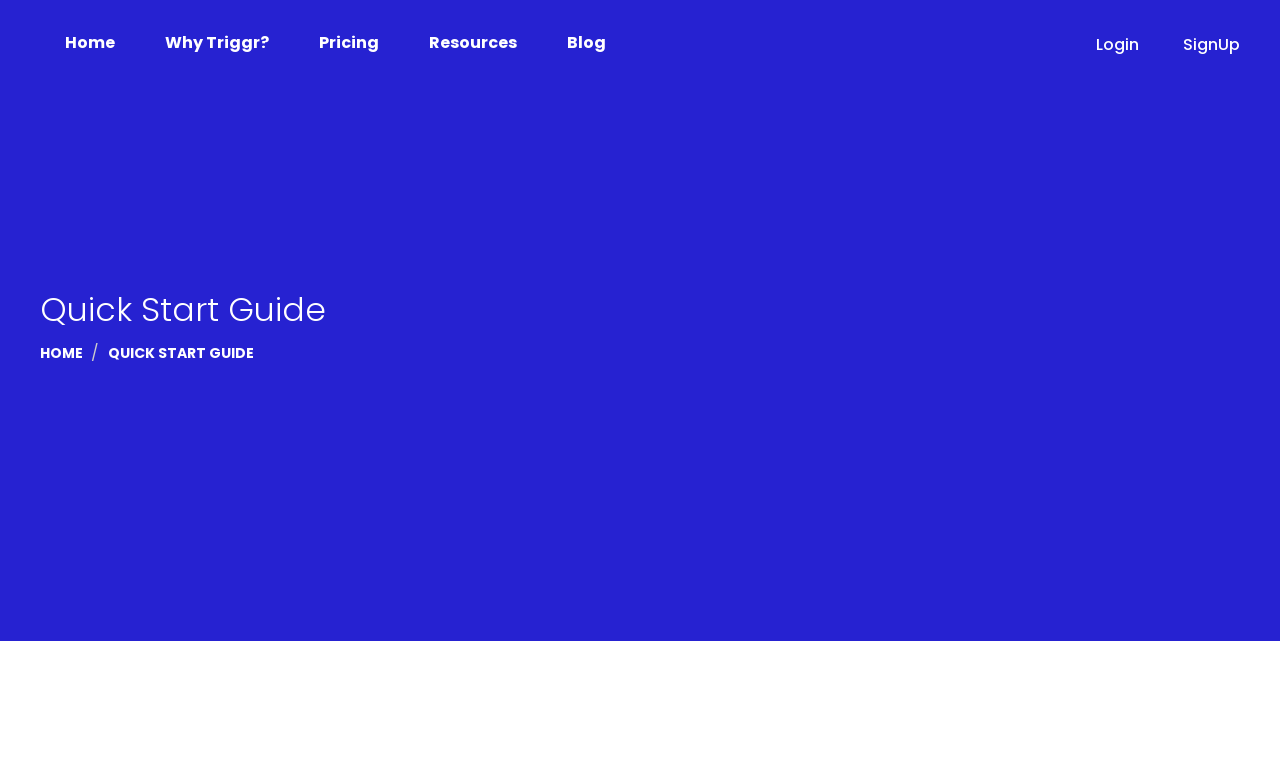Specify the bounding box coordinates for the region that must be clicked to perform the given instruction: "go to home page".

[0.031, 0.029, 0.109, 0.081]